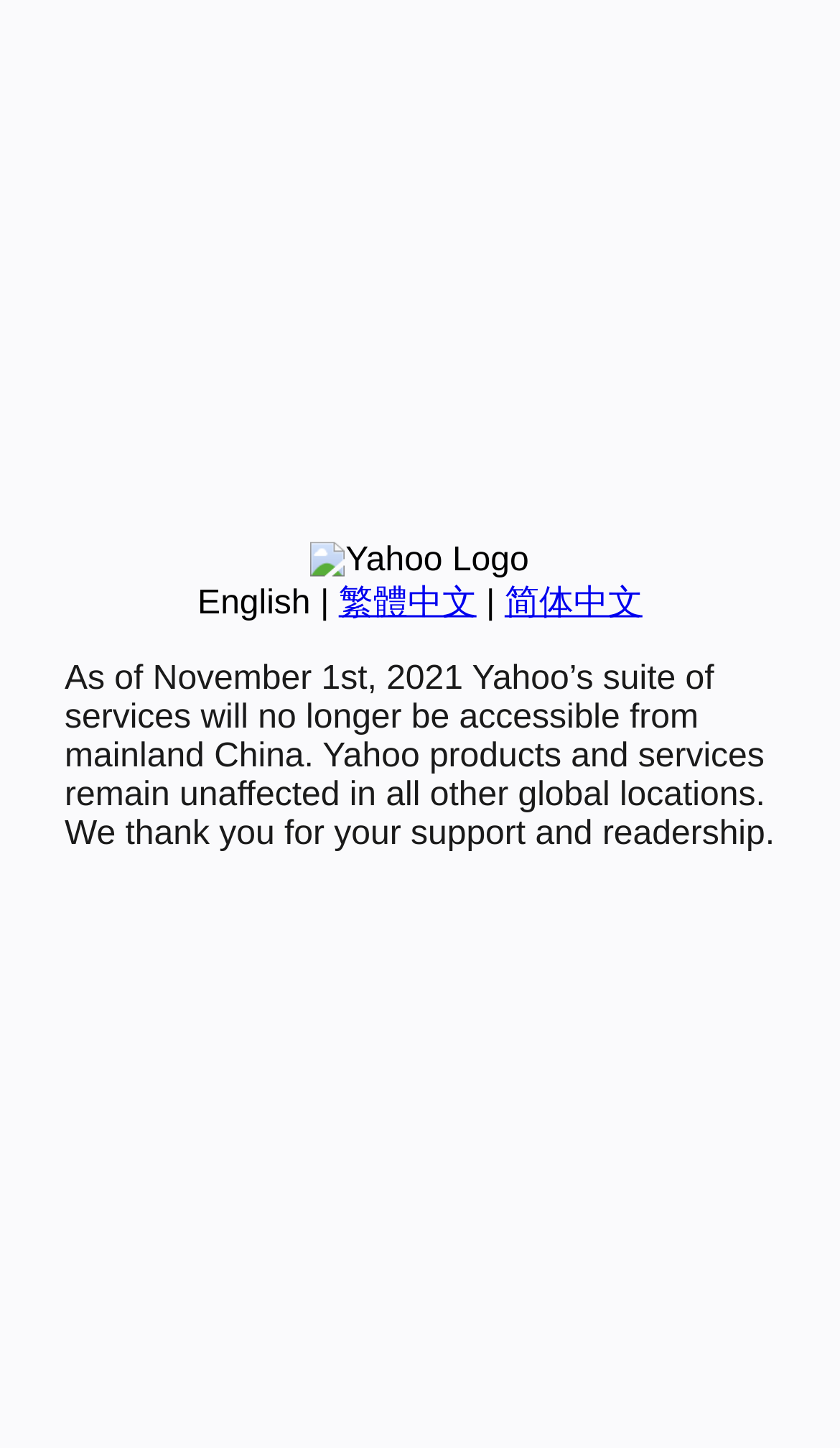Bounding box coordinates are given in the format (top-left x, top-left y, bottom-right x, bottom-right y). All values should be floating point numbers between 0 and 1. Provide the bounding box coordinate for the UI element described as: English

[0.235, 0.404, 0.37, 0.429]